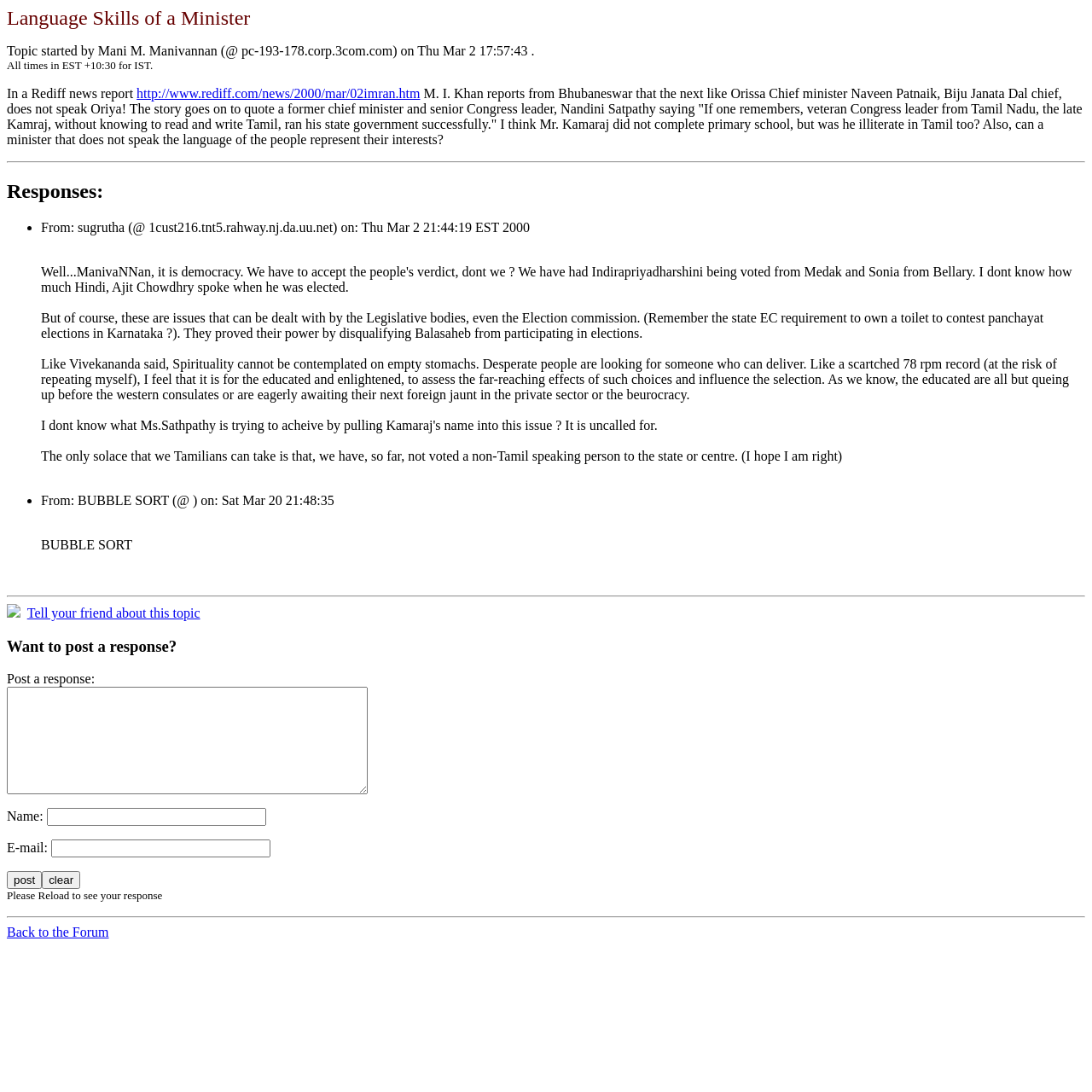What is the orientation of the separator element at [0.006, 0.148, 0.994, 0.149]?
Utilize the image to construct a detailed and well-explained answer.

The orientation of the separator element at [0.006, 0.148, 0.994, 0.149] is horizontal, as indicated by the separator element with the attribute 'orientation: horizontal'.